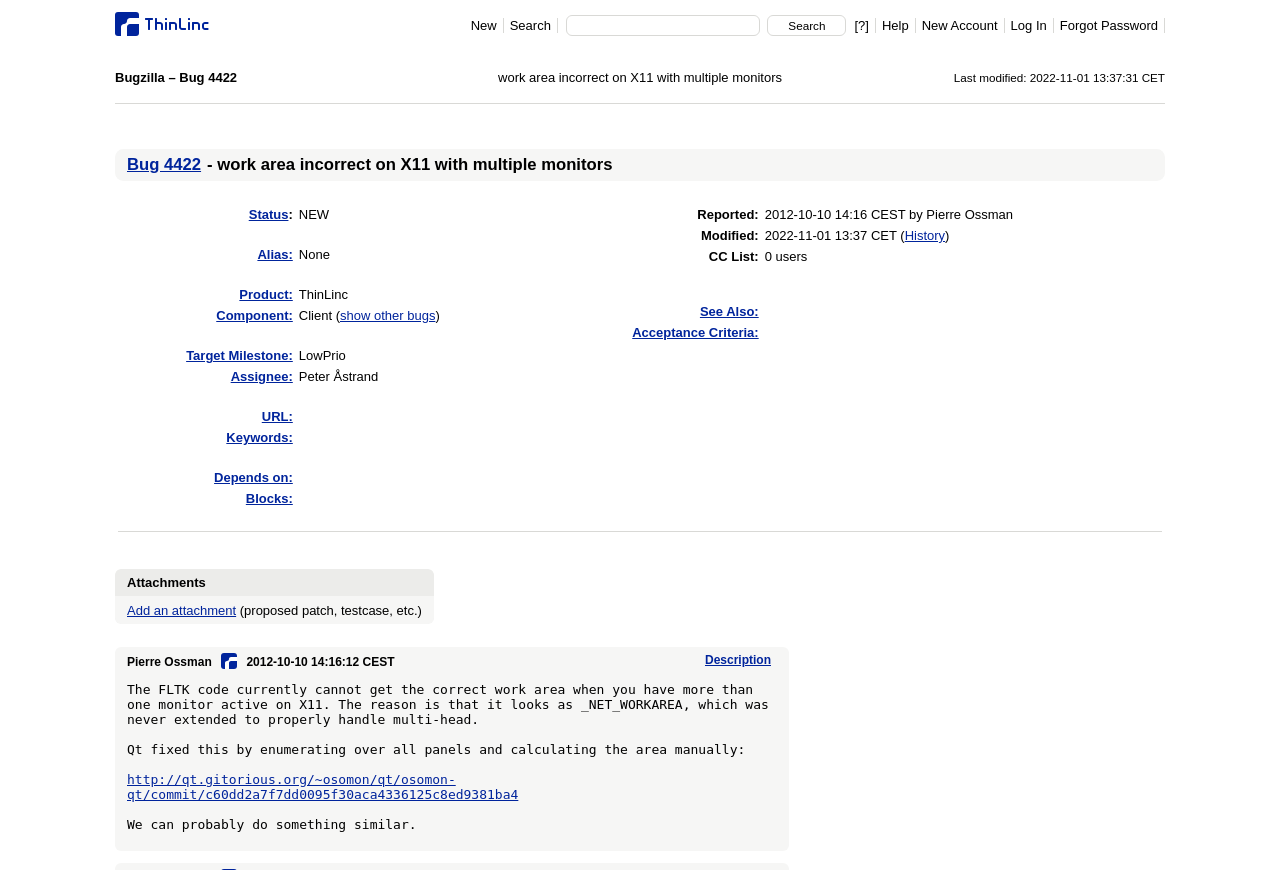What is the product of the bug?
Could you answer the question with a detailed and thorough explanation?

I found the product information in the table section of the webpage, where it is listed as 'ThinLinc' under the 'Product:' rowheader.